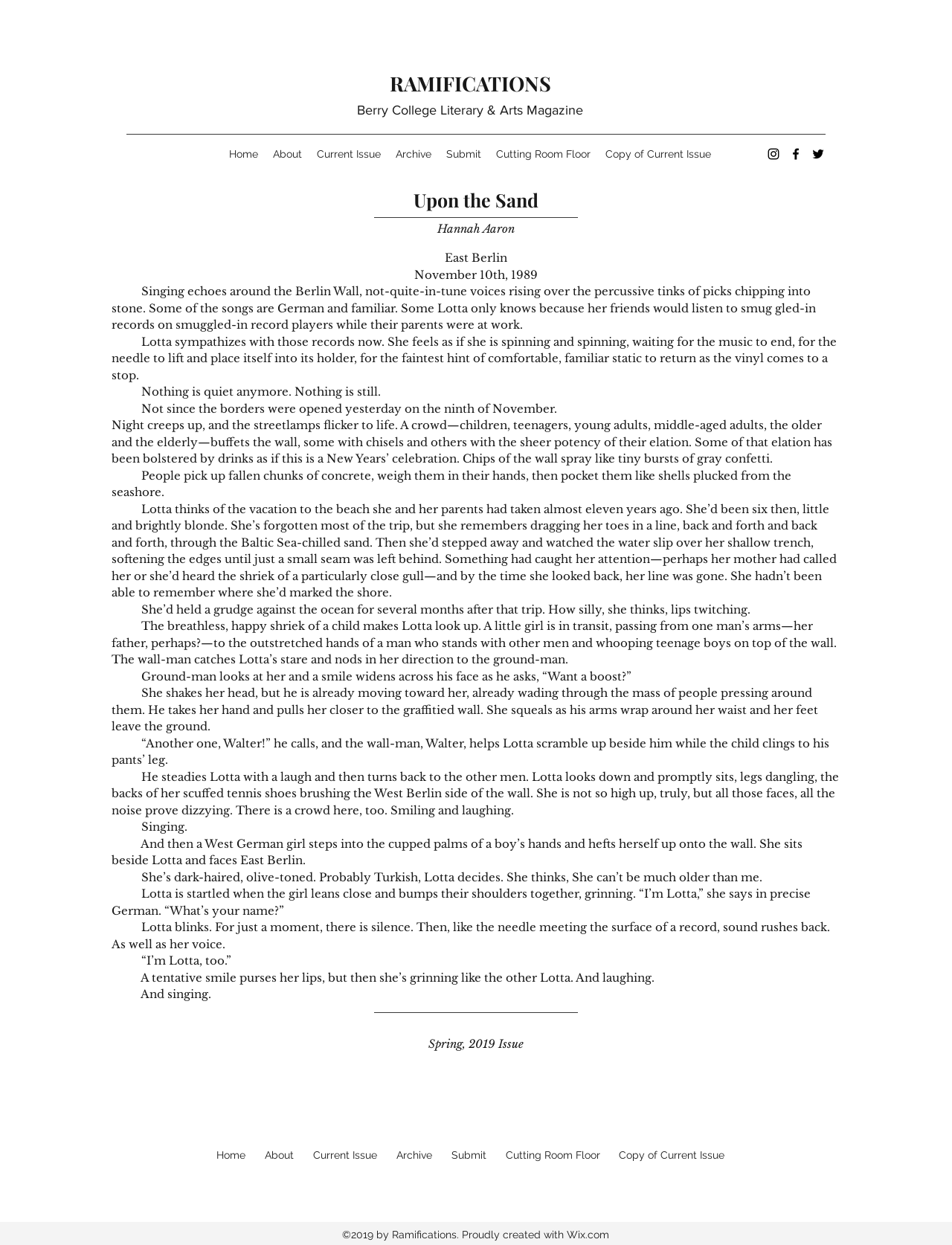Determine the bounding box coordinates of the element that should be clicked to execute the following command: "Click on the 'Home' link".

[0.233, 0.115, 0.279, 0.133]